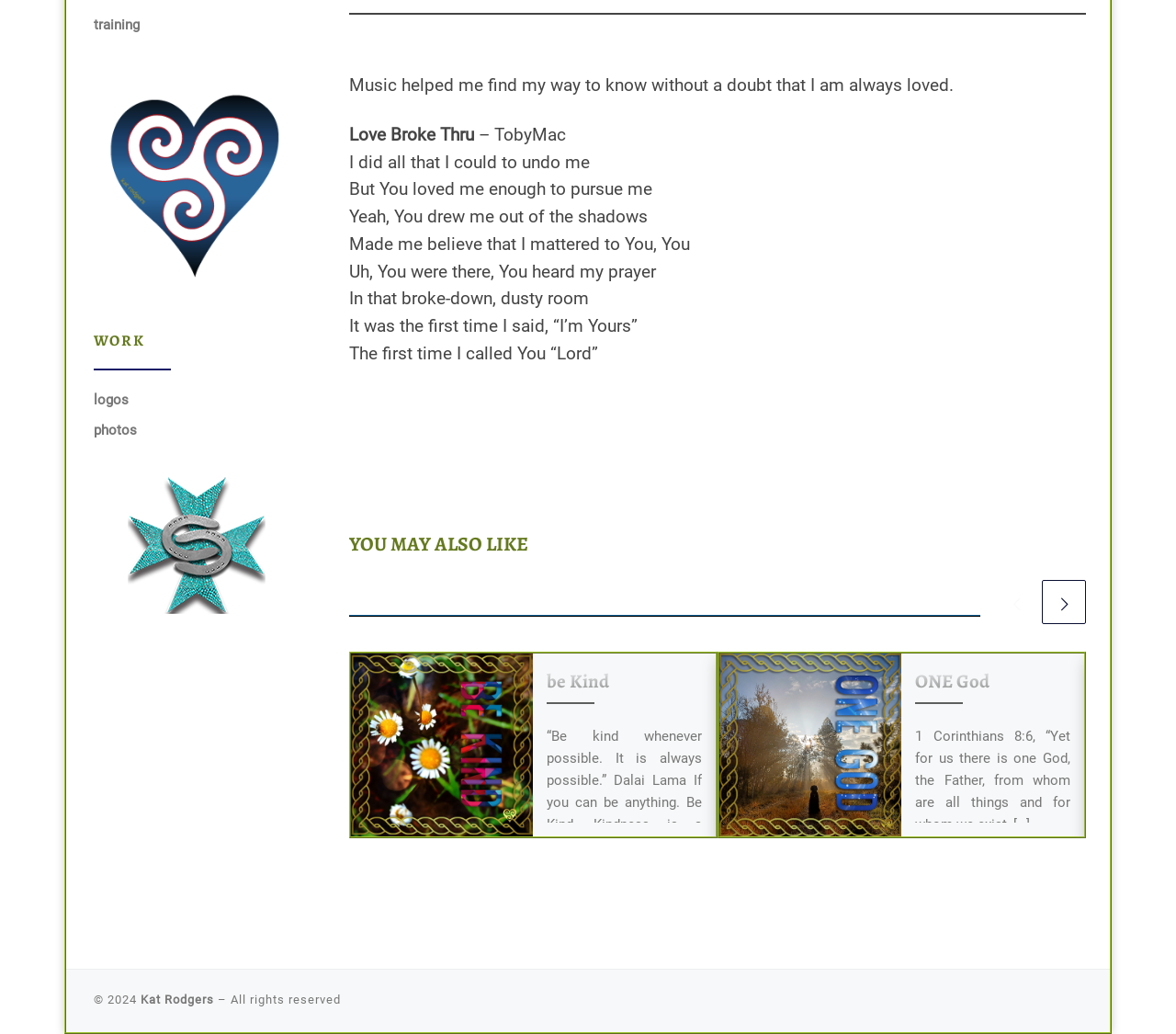Given the description of the UI element: "ONE God", predict the bounding box coordinates in the form of [left, top, right, bottom], with each value being a float between 0 and 1.

[0.778, 0.646, 0.842, 0.671]